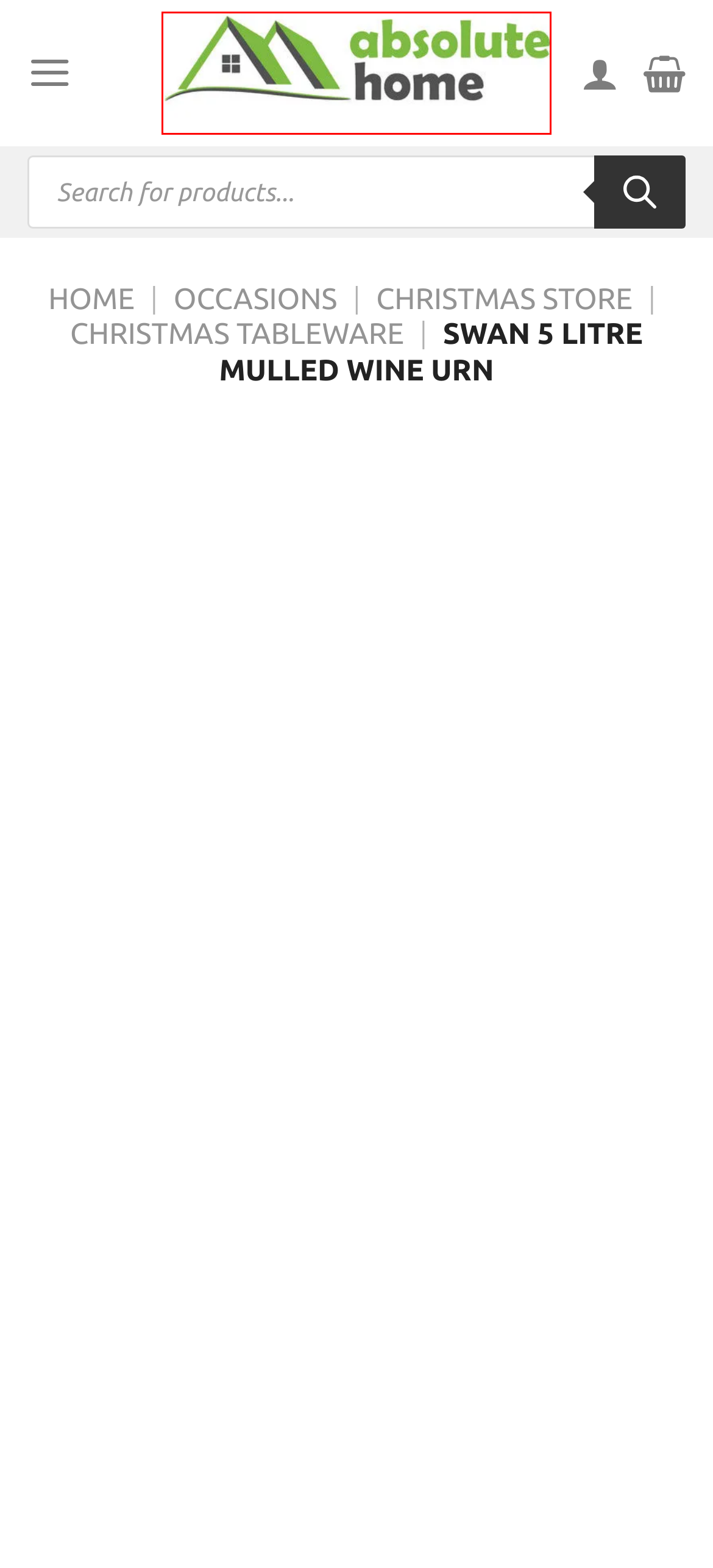Review the screenshot of a webpage that includes a red bounding box. Choose the most suitable webpage description that matches the new webpage after clicking the element within the red bounding box. Here are the candidates:
A. Crystal Champagne Coupe, Set Of 4 | Absolute Home
B. Buy Kitchen Appliances & Electricals from Swan Products | Absolute Home
C. Christmas Tableware Online | Buy Festive Tableware
D. Top Garden Furniture | Sun Loungers | Corner Sofas | Absolute Home
E. My Account | Absolute Home
F. Christmas Store | Decorations, Trees, Gifts | Absolute Home
G. Gifts for all Occasions | Birthday Gifts | Christmas Store | Absolute Home
H. Cart | Absolute Home

D